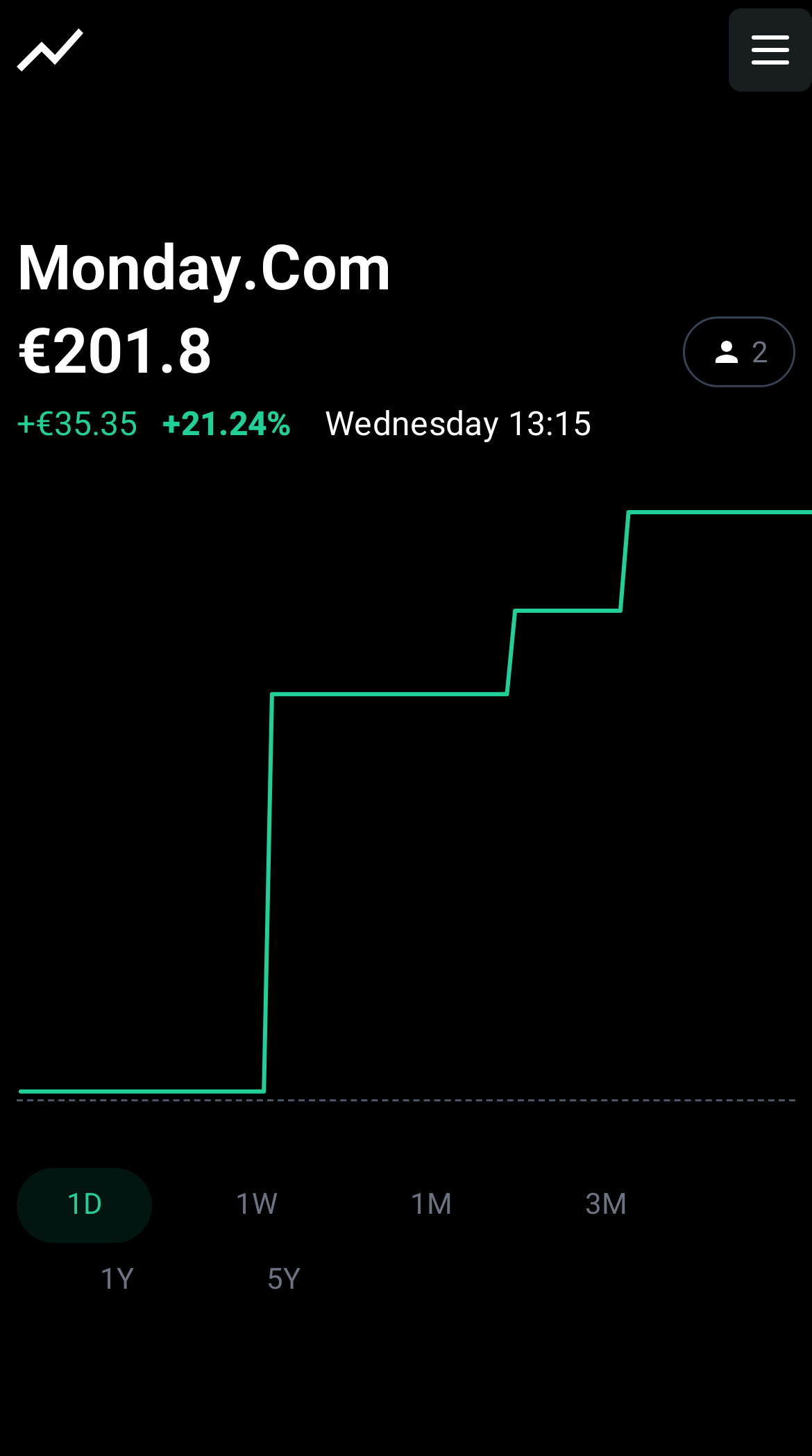Given the description "3M", provide the bounding box coordinates of the corresponding UI element.

[0.659, 0.802, 0.833, 0.854]